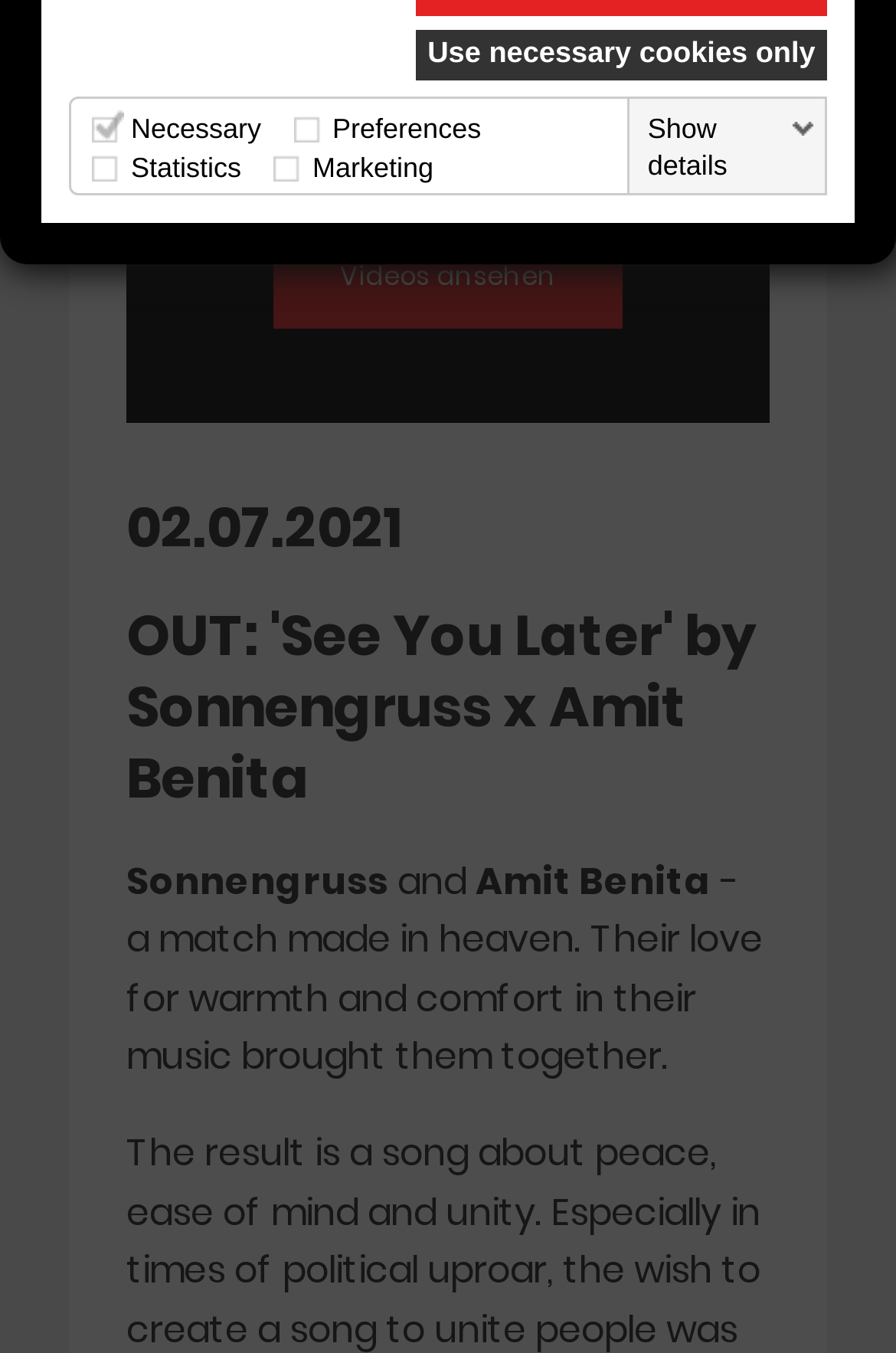Show the bounding box coordinates for the HTML element as described: "parent_node: Preferences".

[0.327, 0.08, 0.361, 0.102]